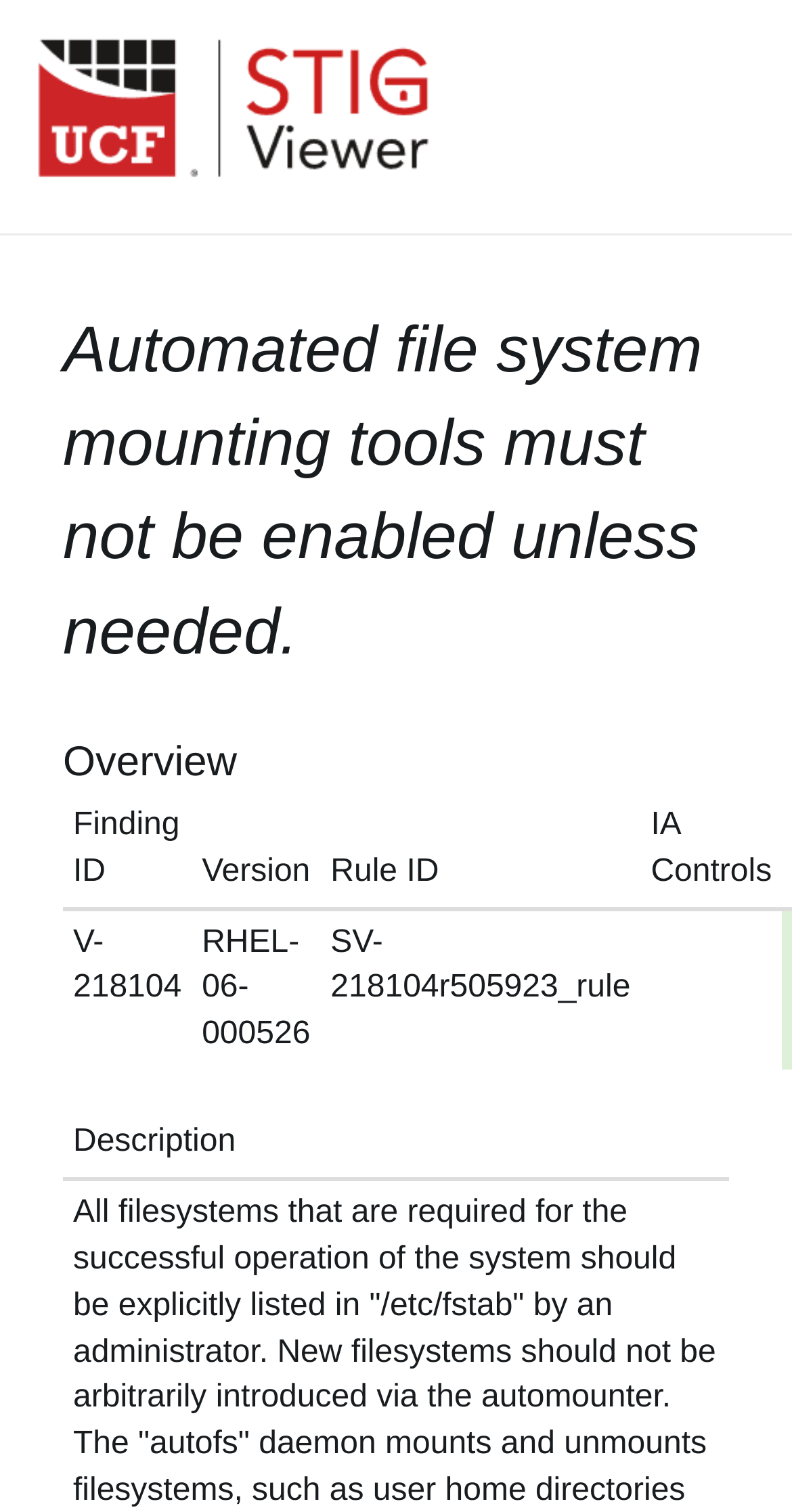Offer a thorough description of the webpage.

The webpage appears to be a technical guide or resource page related to security implementation guides. At the top left corner, there is a logo of "UCF STIG Viewer" accompanied by a link. Below the logo, there are several links to different sections or pages, including "HOME", "STIGS", "DOD 8500", "NIST 800-53", "COMMON CONTROLS HUB", and "ABOUT", arranged horizontally across the top of the page.

The main content of the page is divided into two sections. The first section has a heading "Automated file system mounting tools must not be enabled unless needed." which is followed by another heading "Overview". Below the "Overview" heading, there is a table with four column headers: "Finding ID", "Version", "Rule ID", and "IA Controls". The table has one row of data with corresponding values in each column.

Below the table, there is another section with a single row and a column header "Description". The page does not appear to have any images other than the logo at the top left corner. Overall, the layout is organized and easy to navigate, with clear headings and concise text.